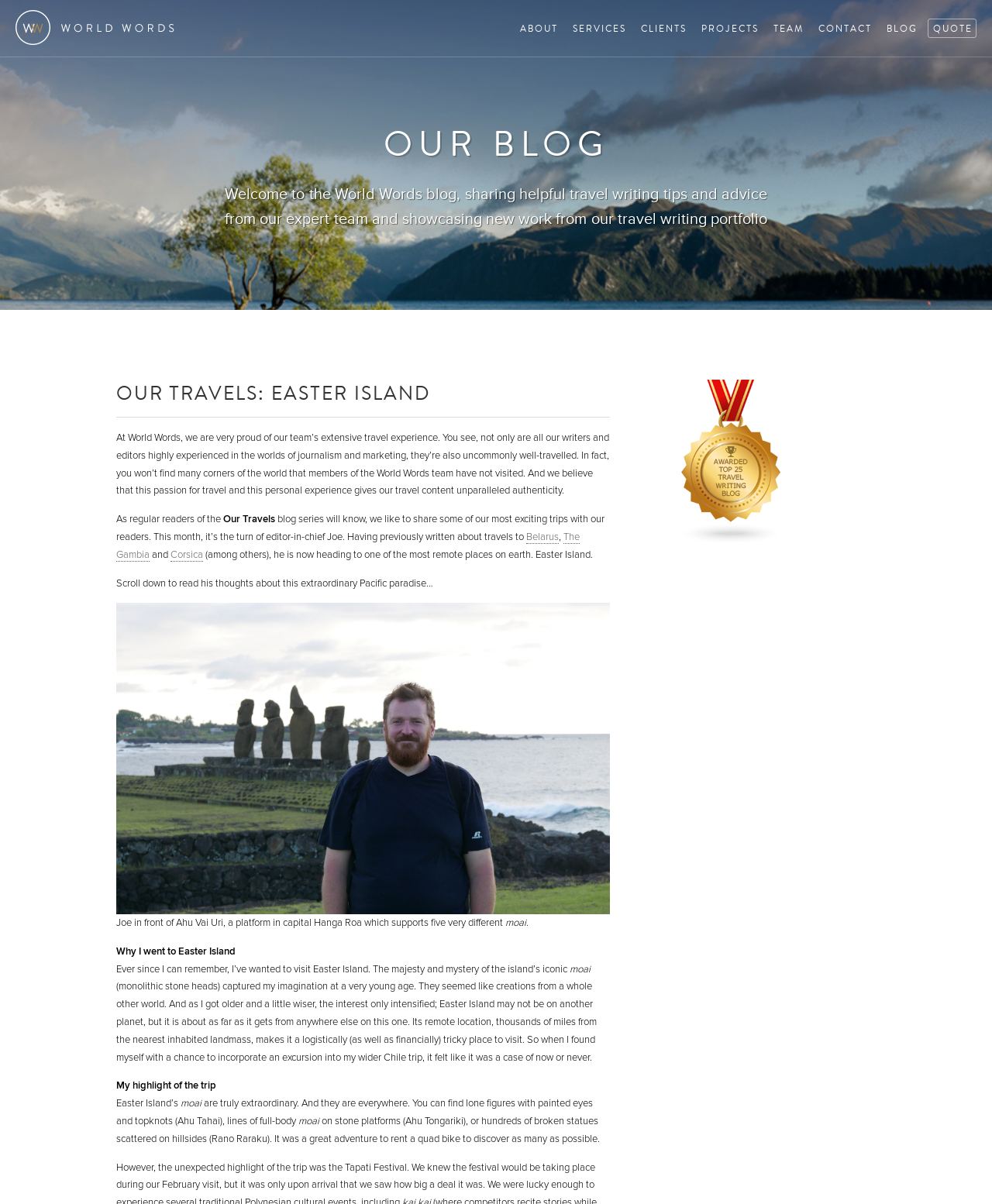Respond to the following query with just one word or a short phrase: 
What is the mode of transportation used to discover the moai?

quad bike